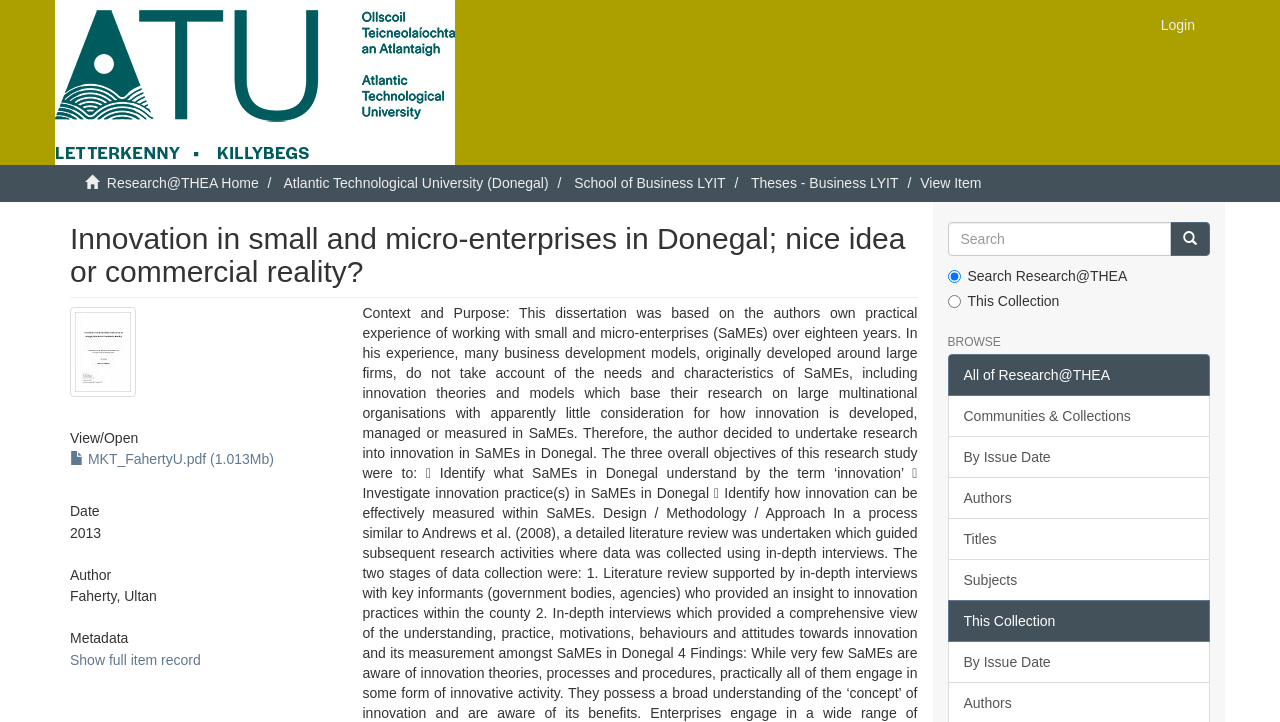Please indicate the bounding box coordinates for the clickable area to complete the following task: "Go to the Atlantic Technological University page". The coordinates should be specified as four float numbers between 0 and 1, i.e., [left, top, right, bottom].

[0.221, 0.242, 0.429, 0.265]